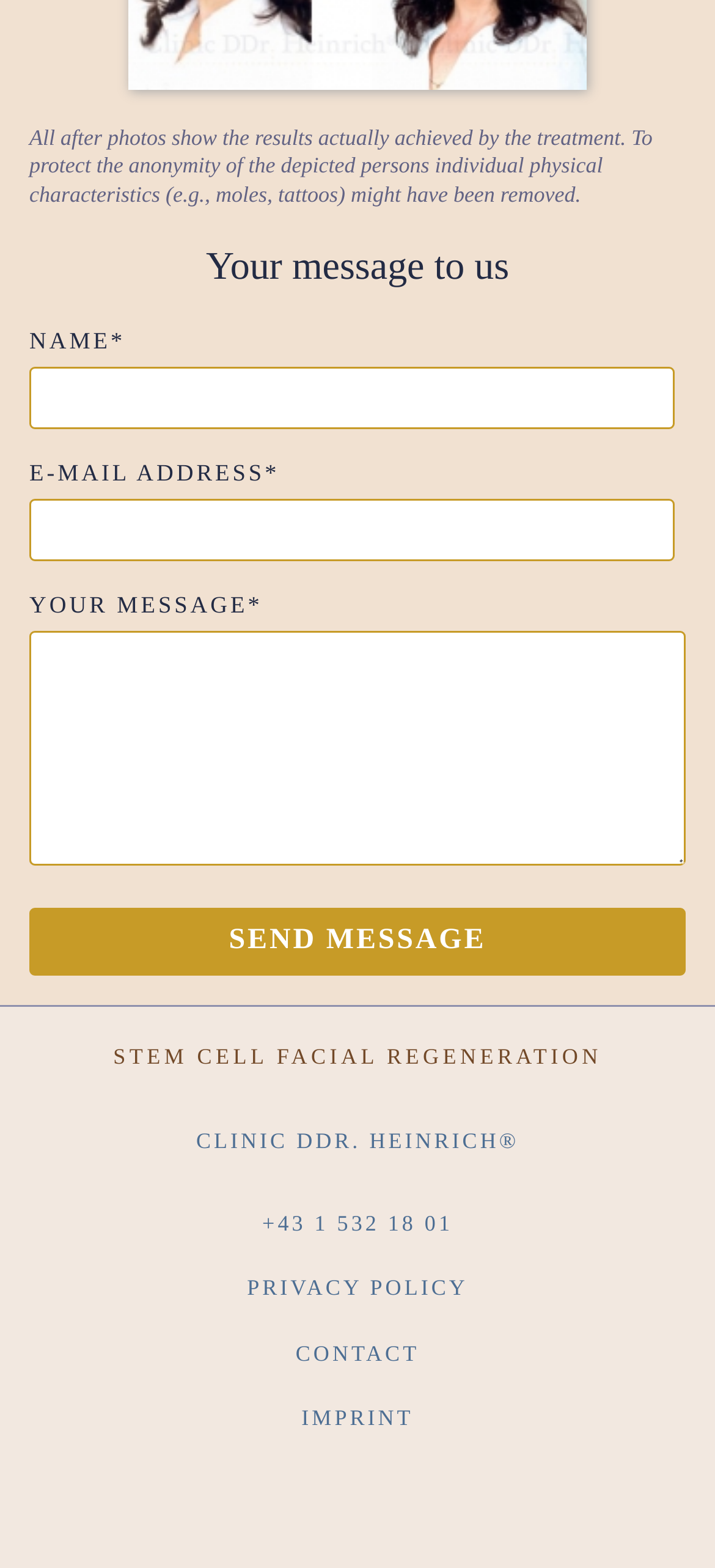Please analyze the image and give a detailed answer to the question:
How many links are there in the footer section?

The footer section contains five links: 'STEM CELL FACIAL REGENERATION', 'CLINIC DDR. HEINRICH®', 'PRIVACY POLICY', 'CONTACT', and 'IMPRINT'. These links are arranged vertically and are located below the contact form.